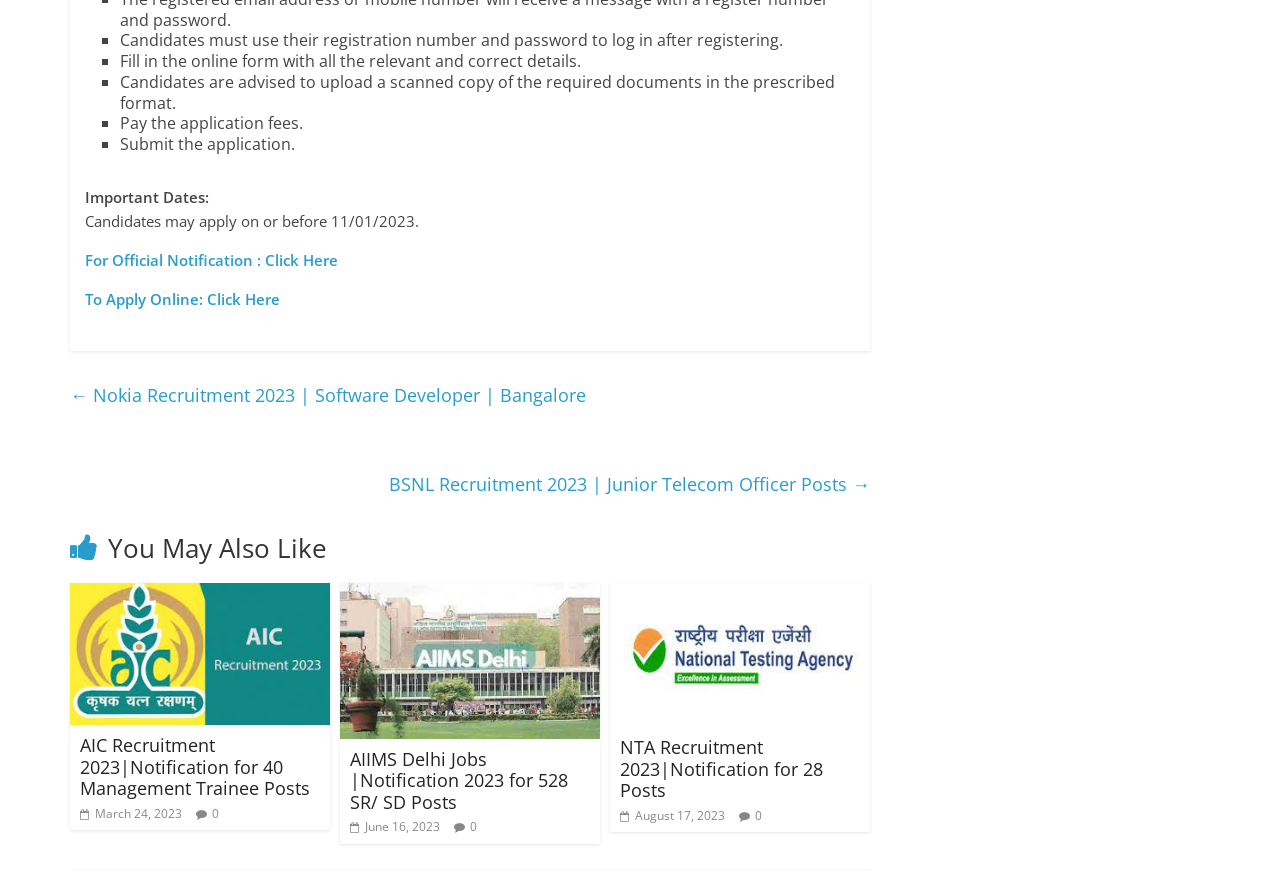Please locate the bounding box coordinates of the element's region that needs to be clicked to follow the instruction: "Go to Nokia Recruitment 2023". The bounding box coordinates should be provided as four float numbers between 0 and 1, i.e., [left, top, right, bottom].

[0.055, 0.428, 0.458, 0.466]